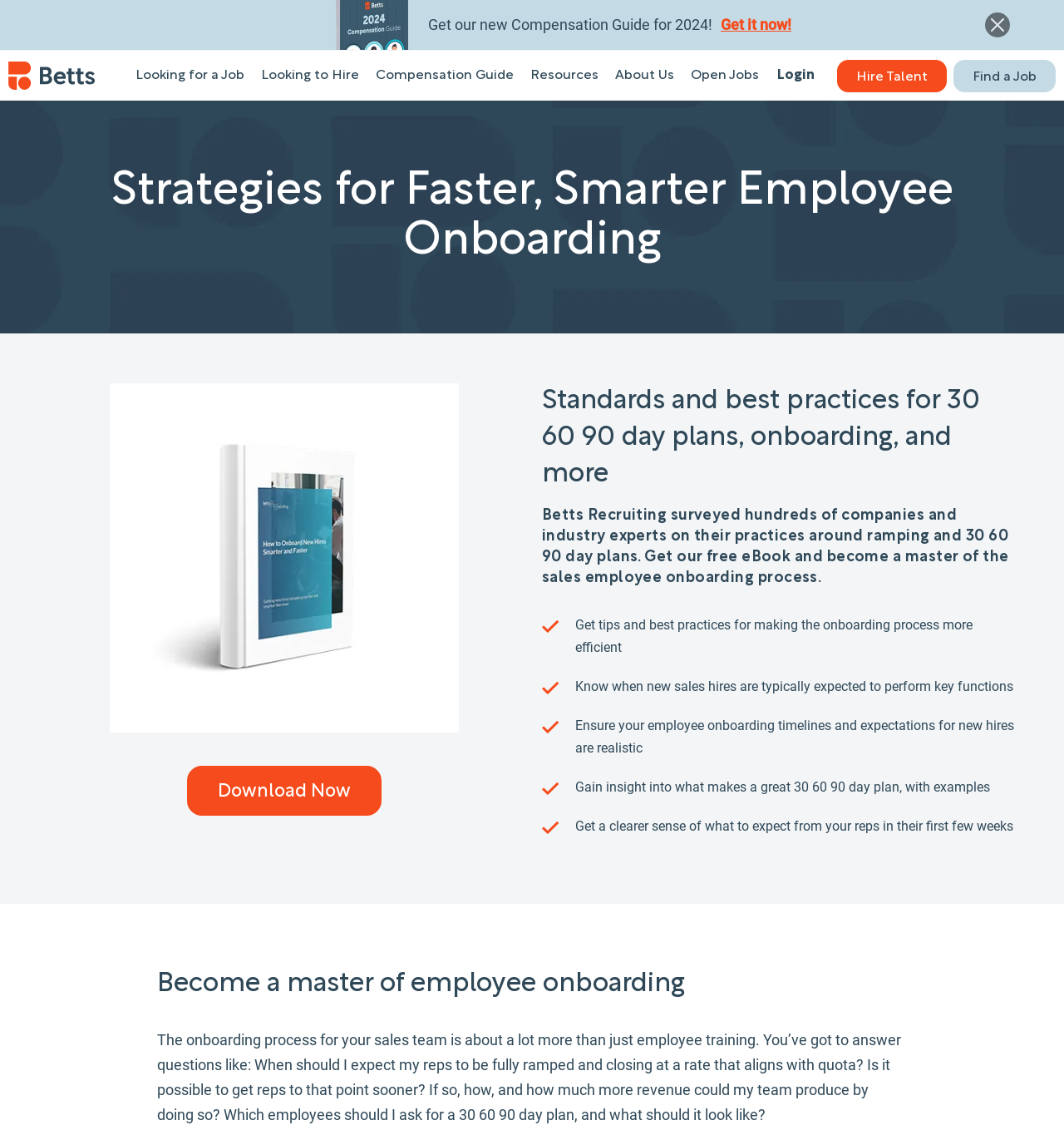Based on the image, provide a detailed response to the question:
What is the purpose of the 30 60 90 day plan?

The 30 60 90 day plan is mentioned in the context of ramping and onboarding new sales hires, as indicated by the text 'Standards and best practices for 30 60 90 day plans, onboarding, and more' and the surrounding text.